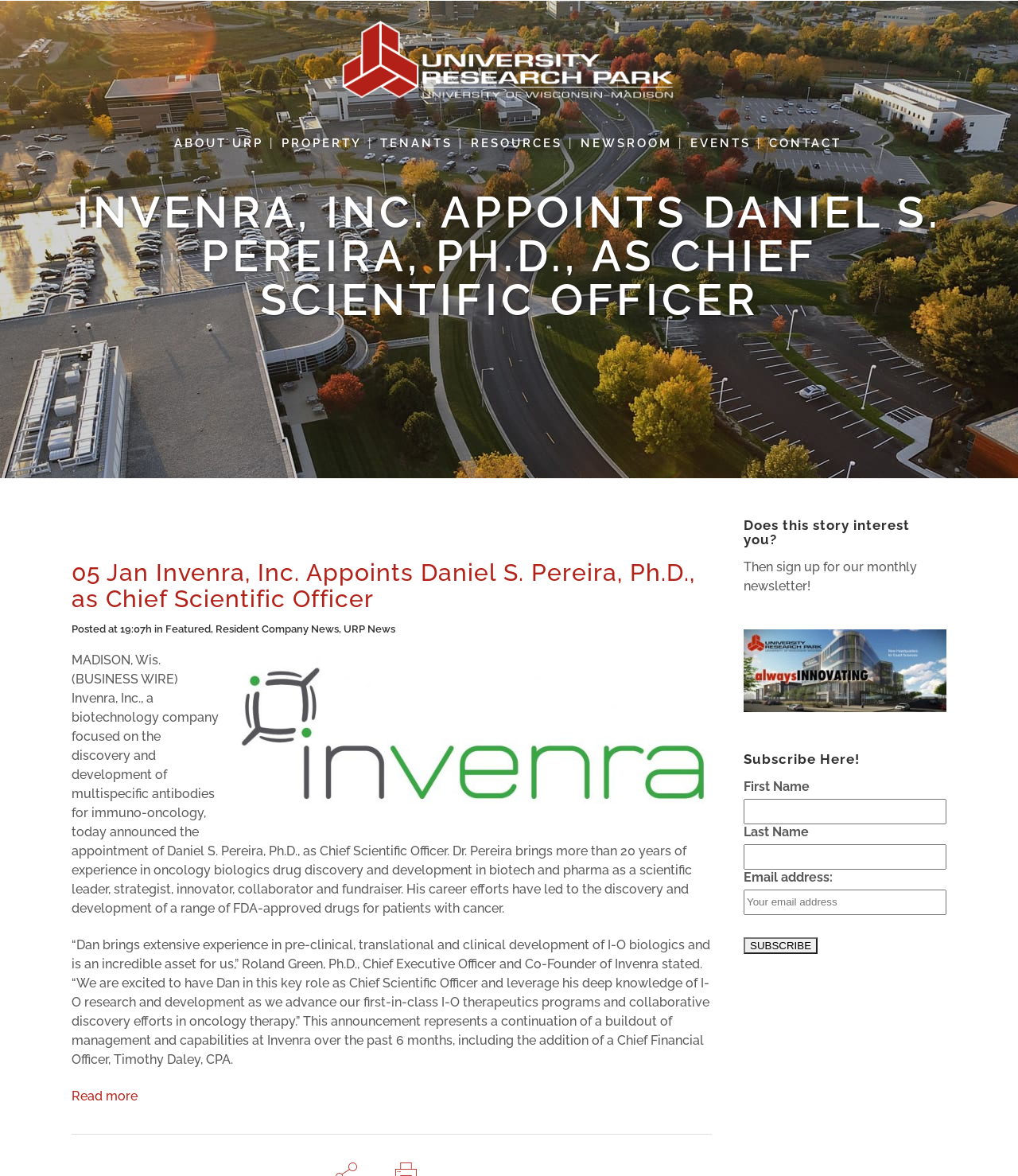What is the position of the logo images?
Deliver a detailed and extensive answer to the question.

The logo images are located at the top of the webpage, with multiple instances of the same logo image scattered across the top section of the page, as indicated by the bounding box coordinates.